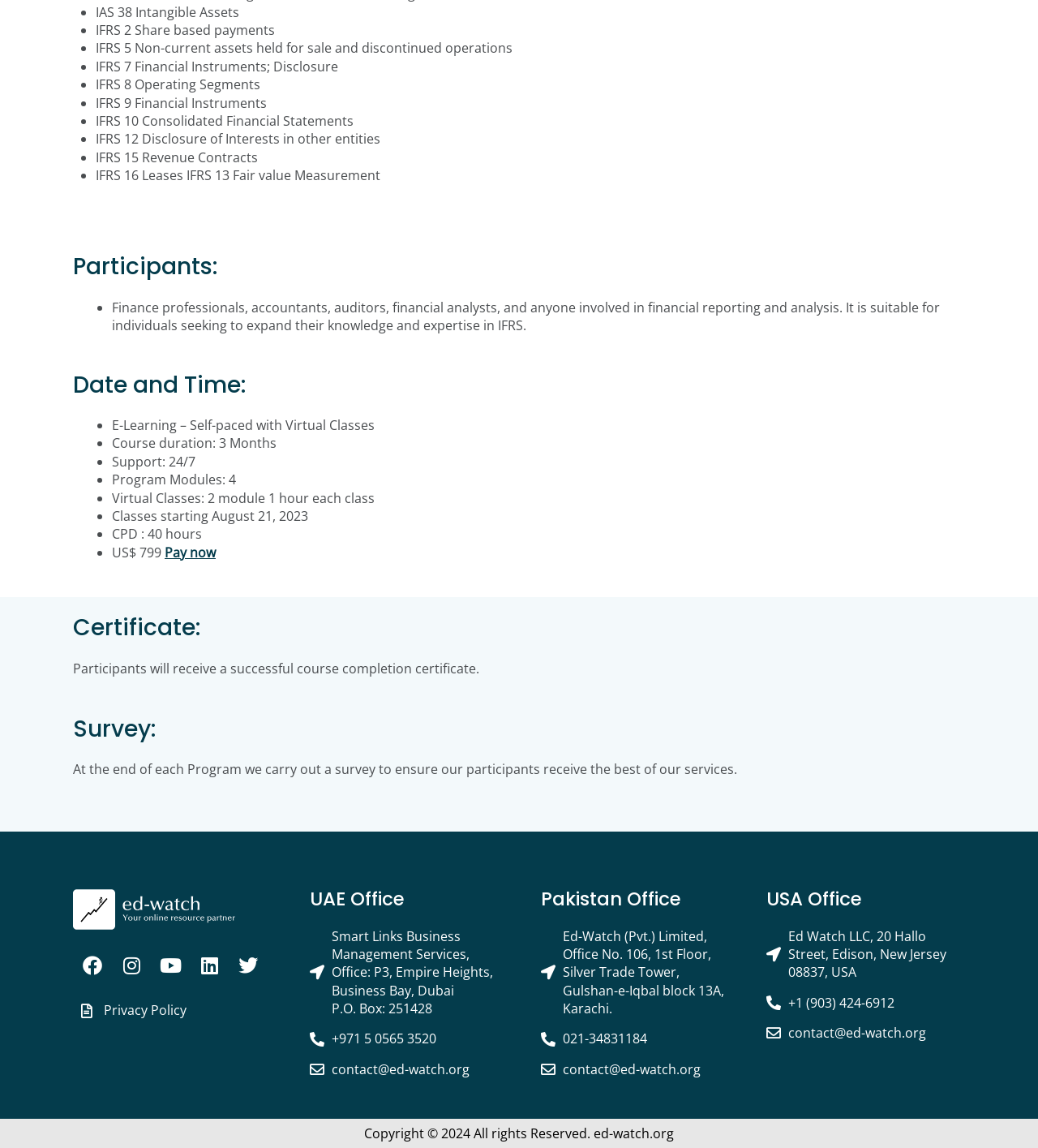Please look at the image and answer the question with a detailed explanation: What is the duration of the course?

The answer can be found by looking at the 'Course duration:' section, which states that the course duration is 3 months.